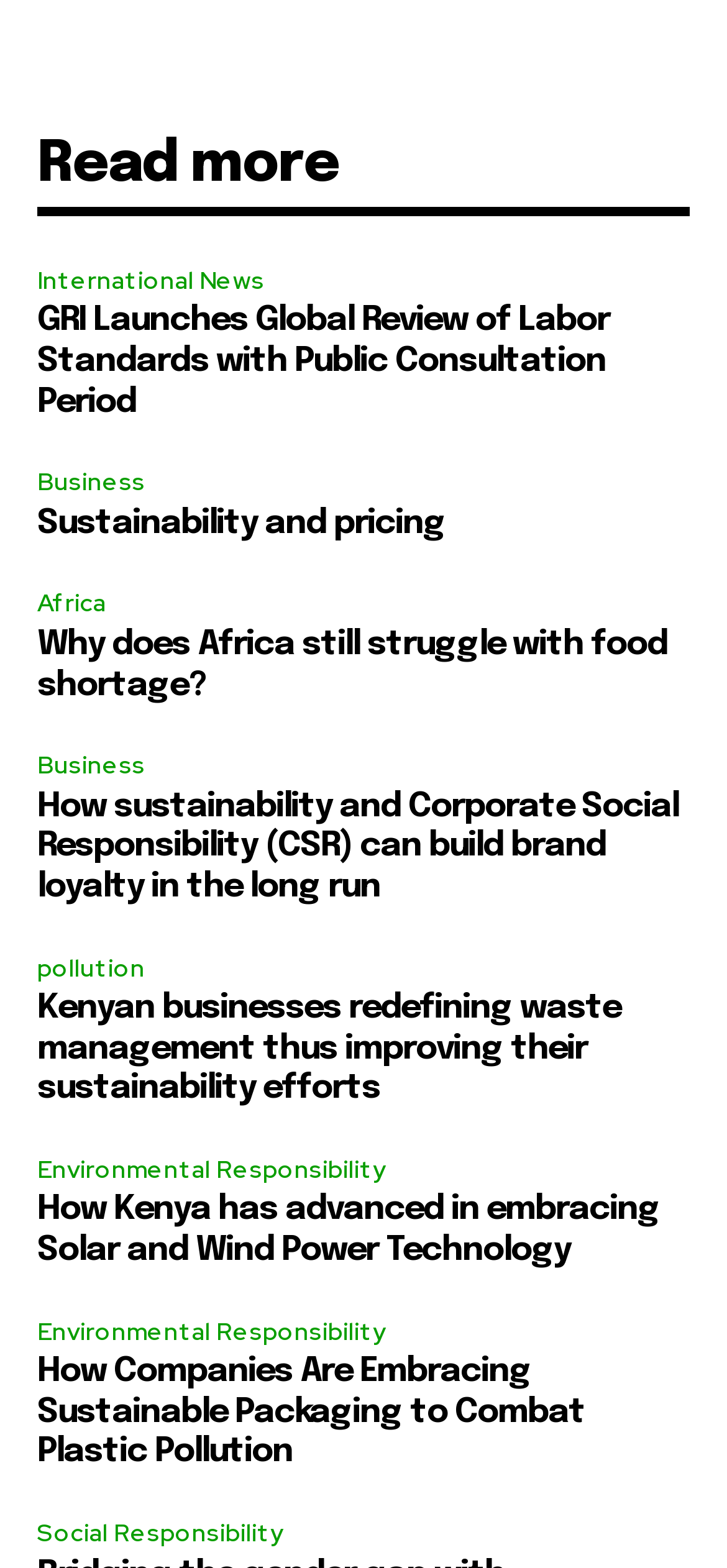Identify the bounding box for the given UI element using the description provided. Coordinates should be in the format (top-left x, top-left y, bottom-right x, bottom-right y) and must be between 0 and 1. Here is the description: Business

[0.051, 0.476, 0.215, 0.502]